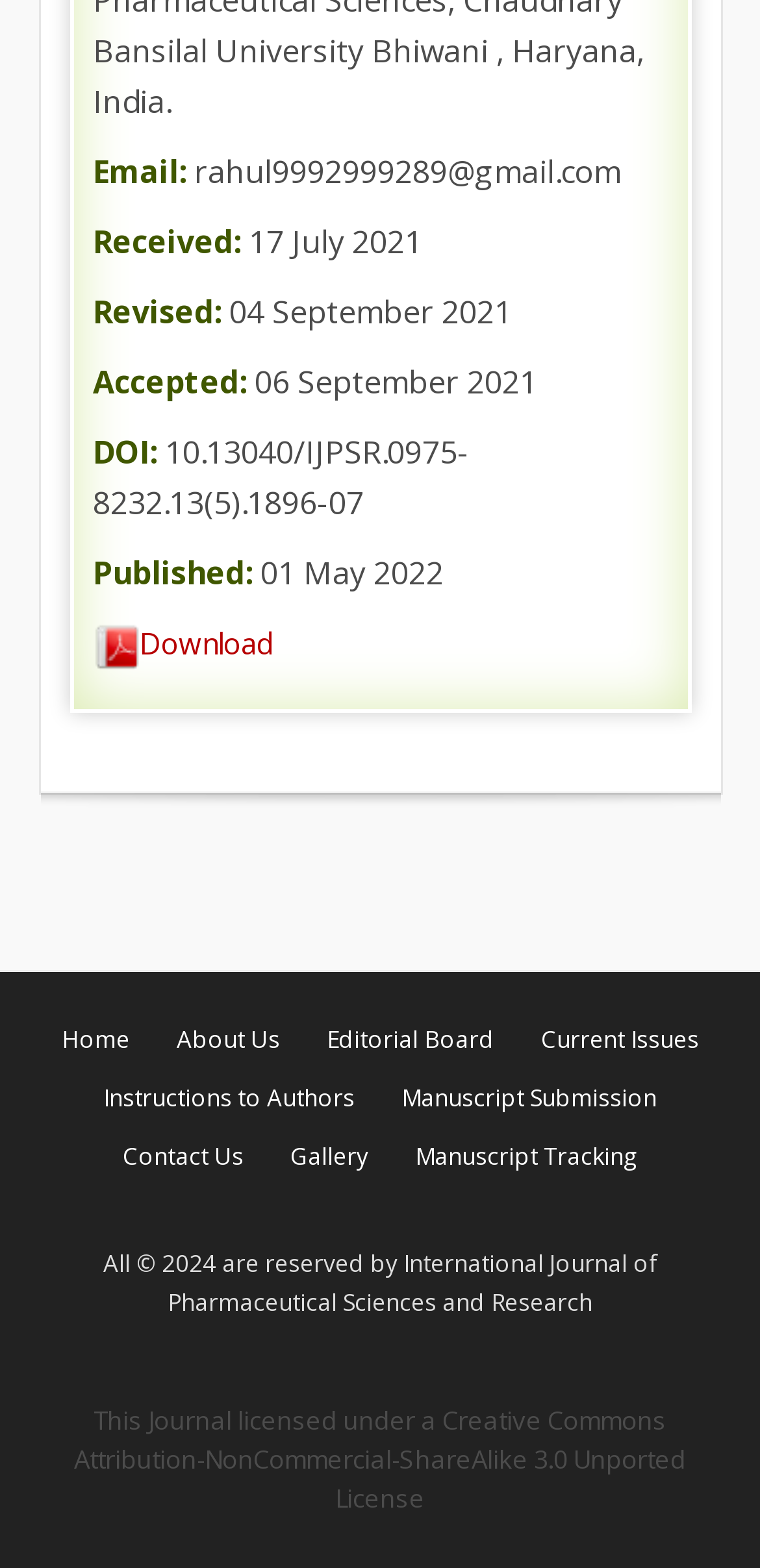Please identify the coordinates of the bounding box that should be clicked to fulfill this instruction: "view current issues".

[0.686, 0.652, 0.945, 0.673]